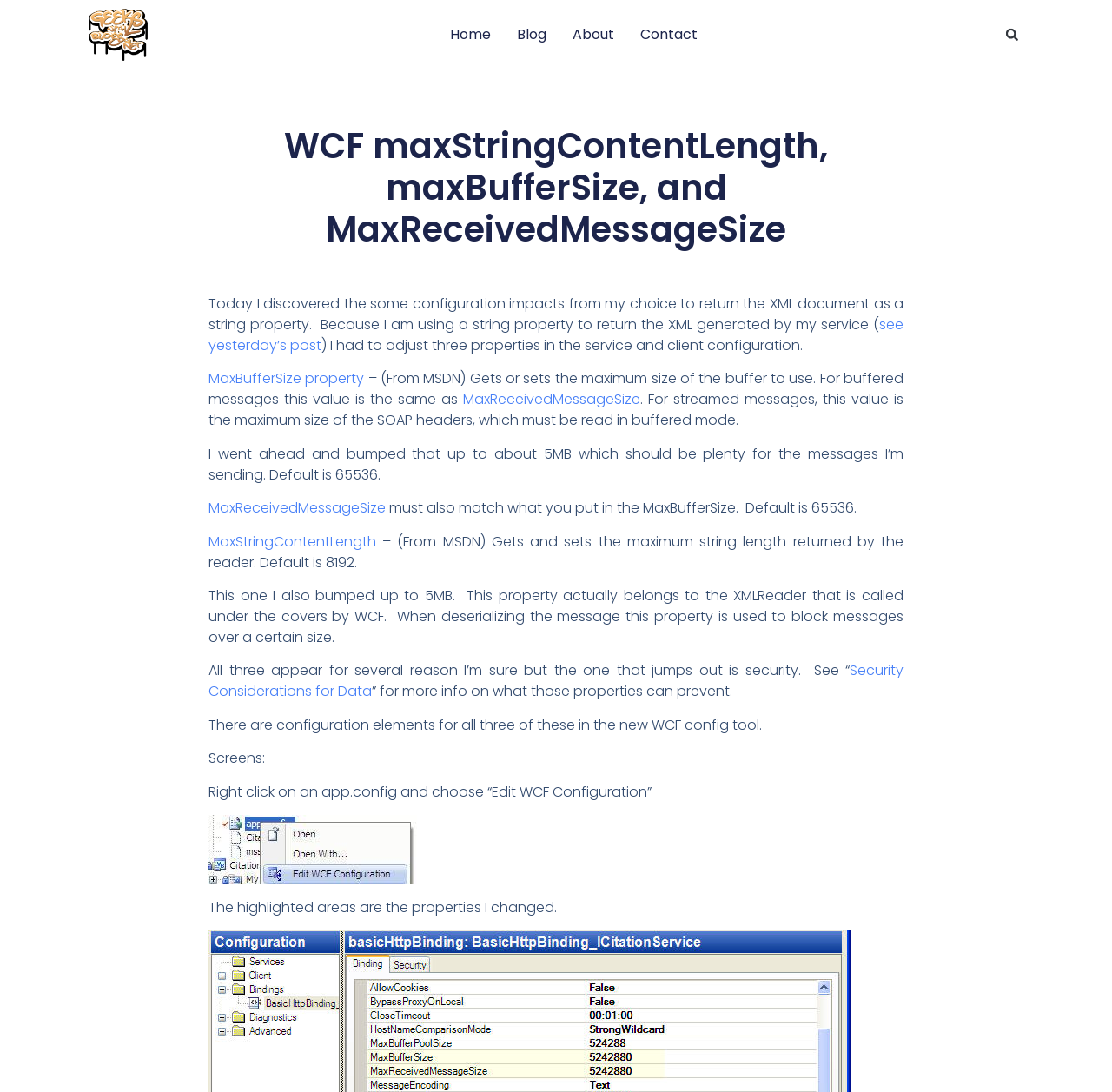Please extract the title of the webpage.

WCF maxStringContentLength, maxBufferSize, and MaxReceivedMessageSize